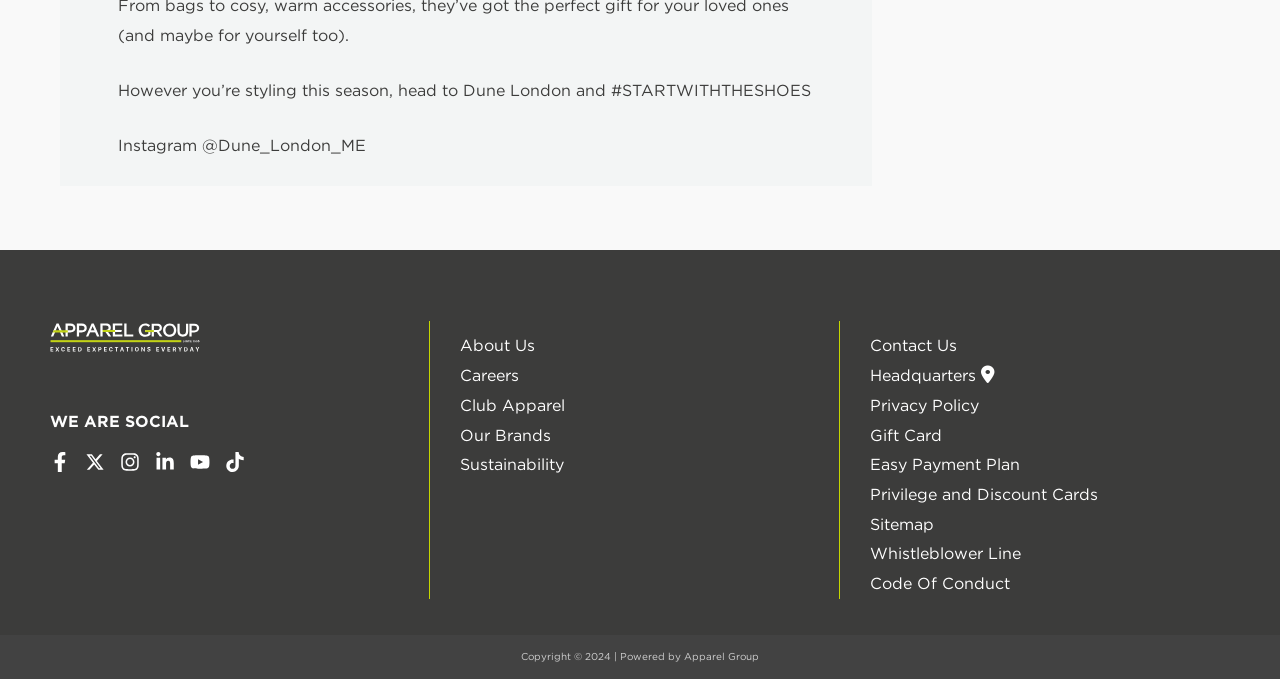Identify the bounding box coordinates of the section that should be clicked to achieve the task described: "View About Us".

[0.359, 0.496, 0.418, 0.522]